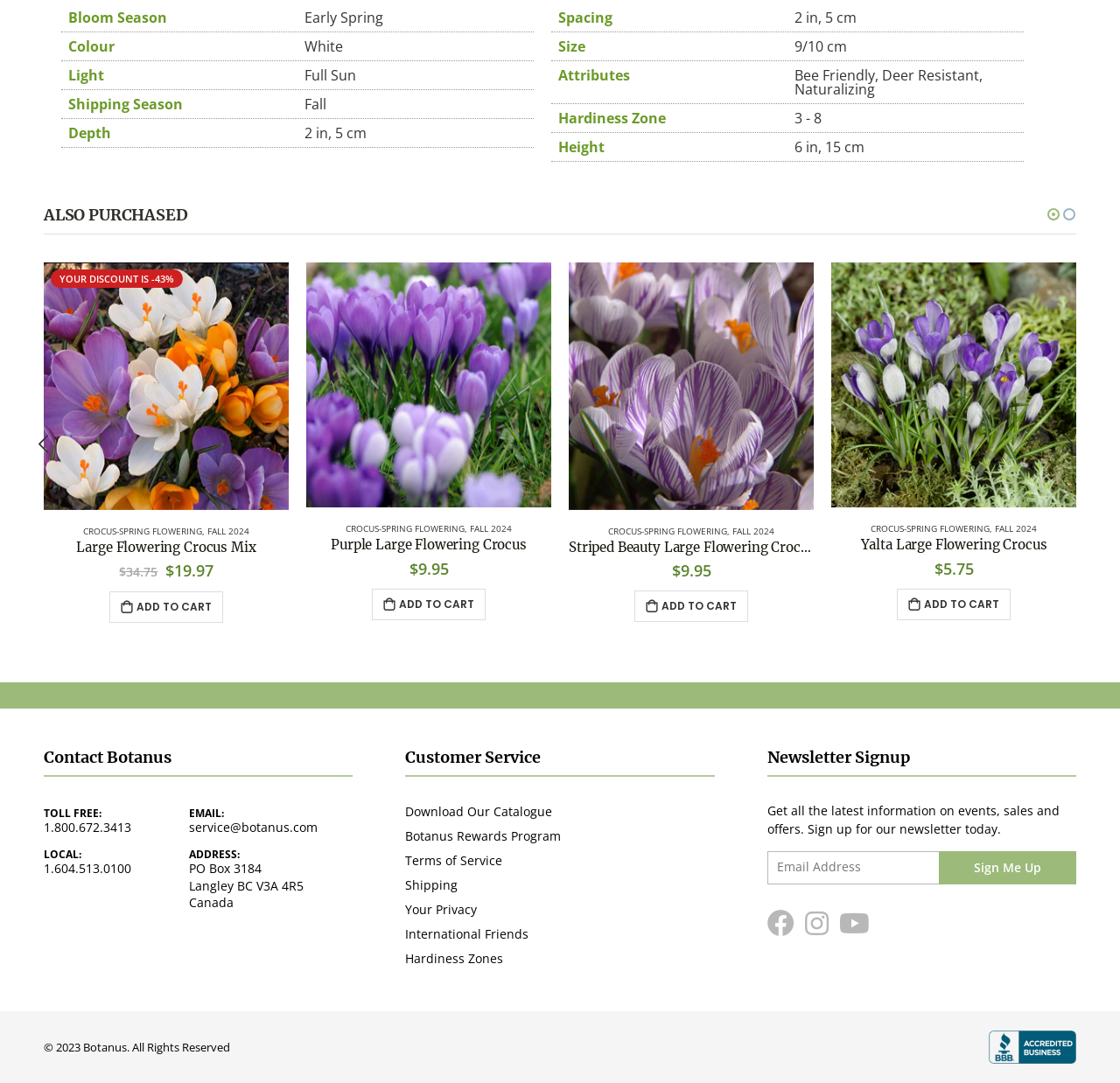Predict the bounding box for the UI component with the following description: "Striped Beauty Large Flowering Crocus".

[0.508, 0.498, 0.727, 0.514]